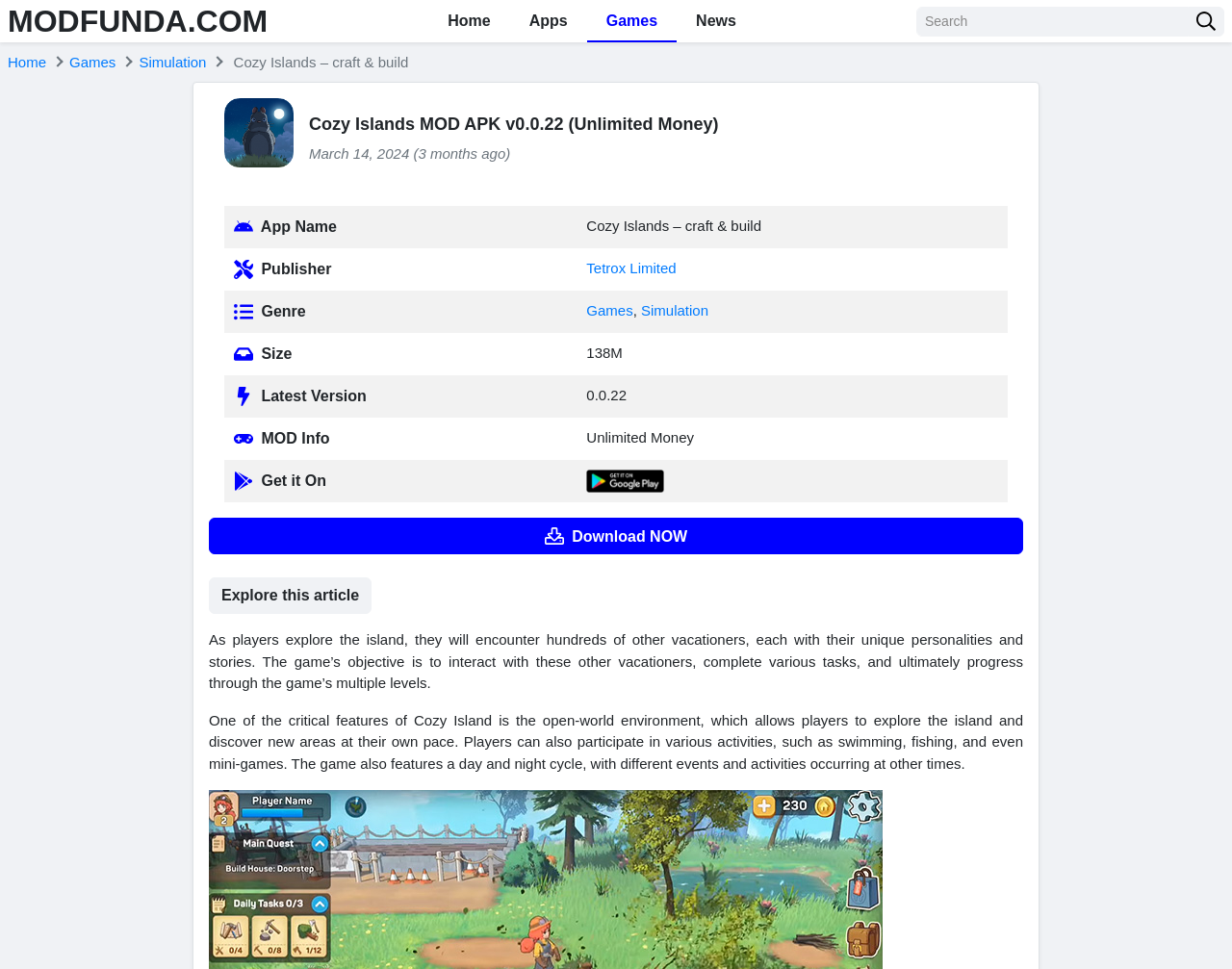Determine the main headline of the webpage and provide its text.

Cozy Islands MOD APK v0.0.22 (Unlimited Money)